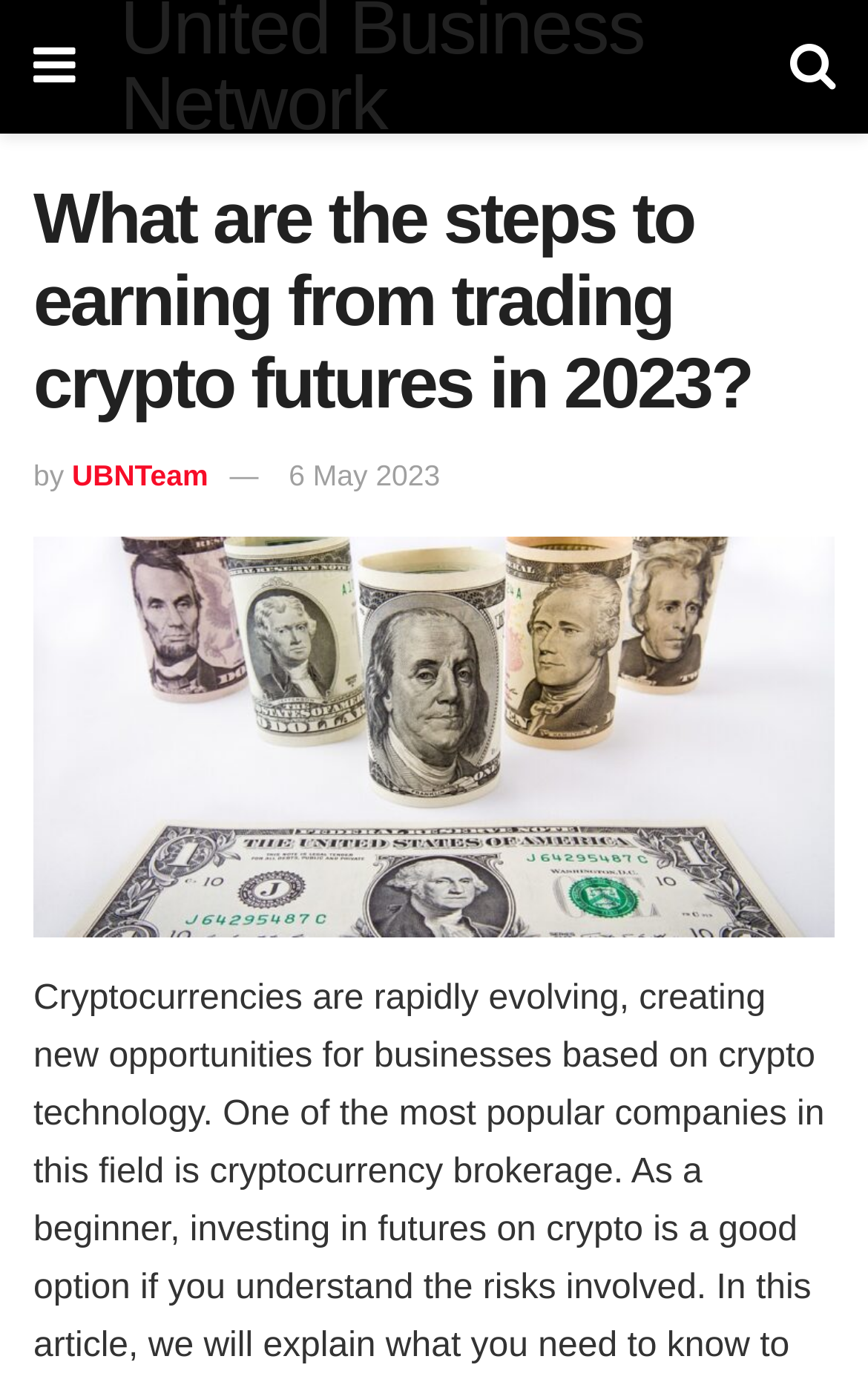Extract the main title from the webpage.

What are the steps to earning from trading crypto futures in 2023?